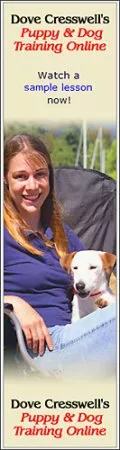Give a meticulous account of what the image depicts.

The image features a promotional banner for Dove Cresswell's "Puppy & Dog Training Online." It showcases a smiling woman with long brown hair, seated comfortably with a dog nestled on her lap. The background appears to be outdoors, suggesting a relaxed and friendly environment ideal for training. The banner emphasizes the offer of a sample lesson, inviting viewers to start their dog training journey. The design incorporates a warm color palette and clear text that highlights the program's focus on effective dog training techniques.